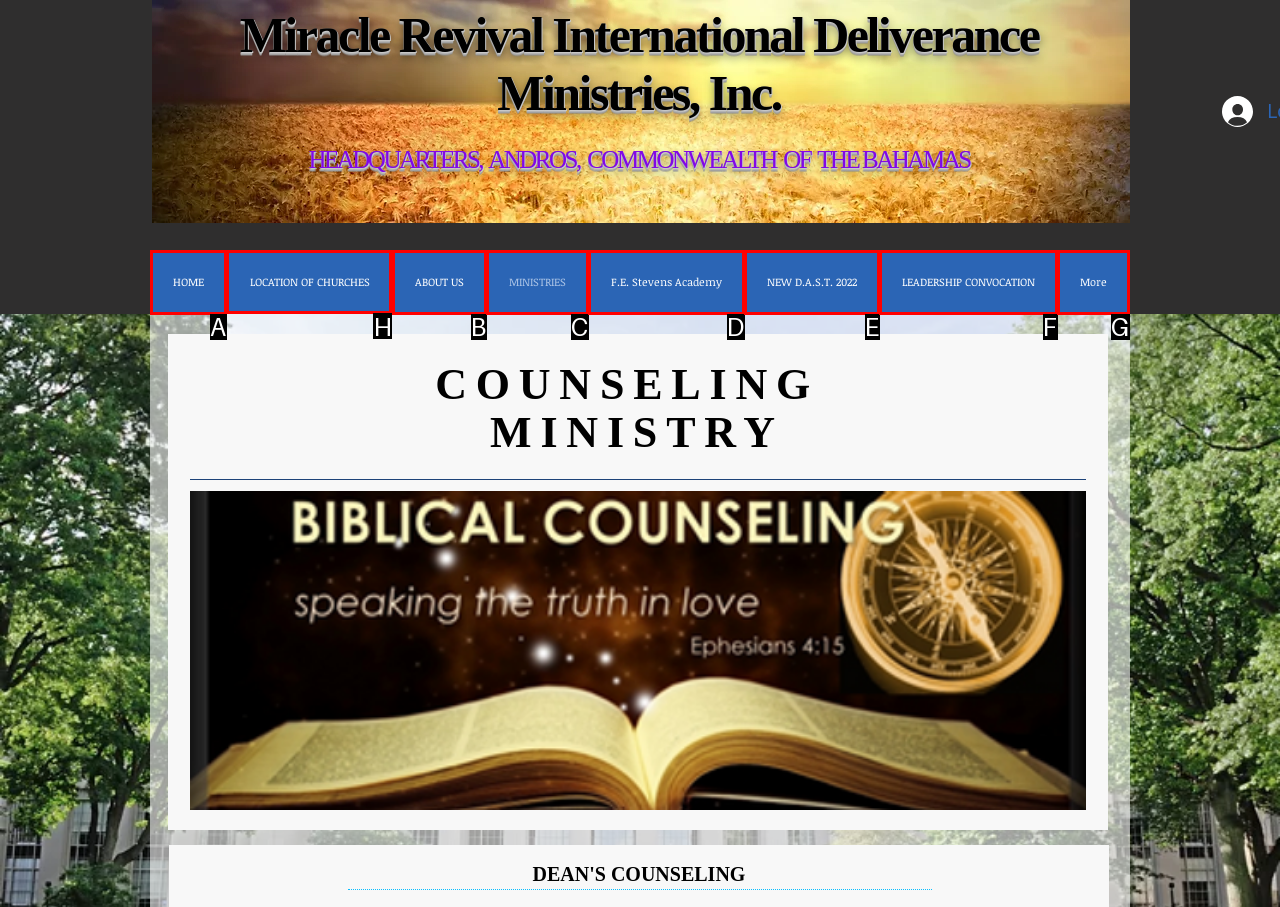Select the HTML element that needs to be clicked to perform the task: learn about the location of churches. Reply with the letter of the chosen option.

H